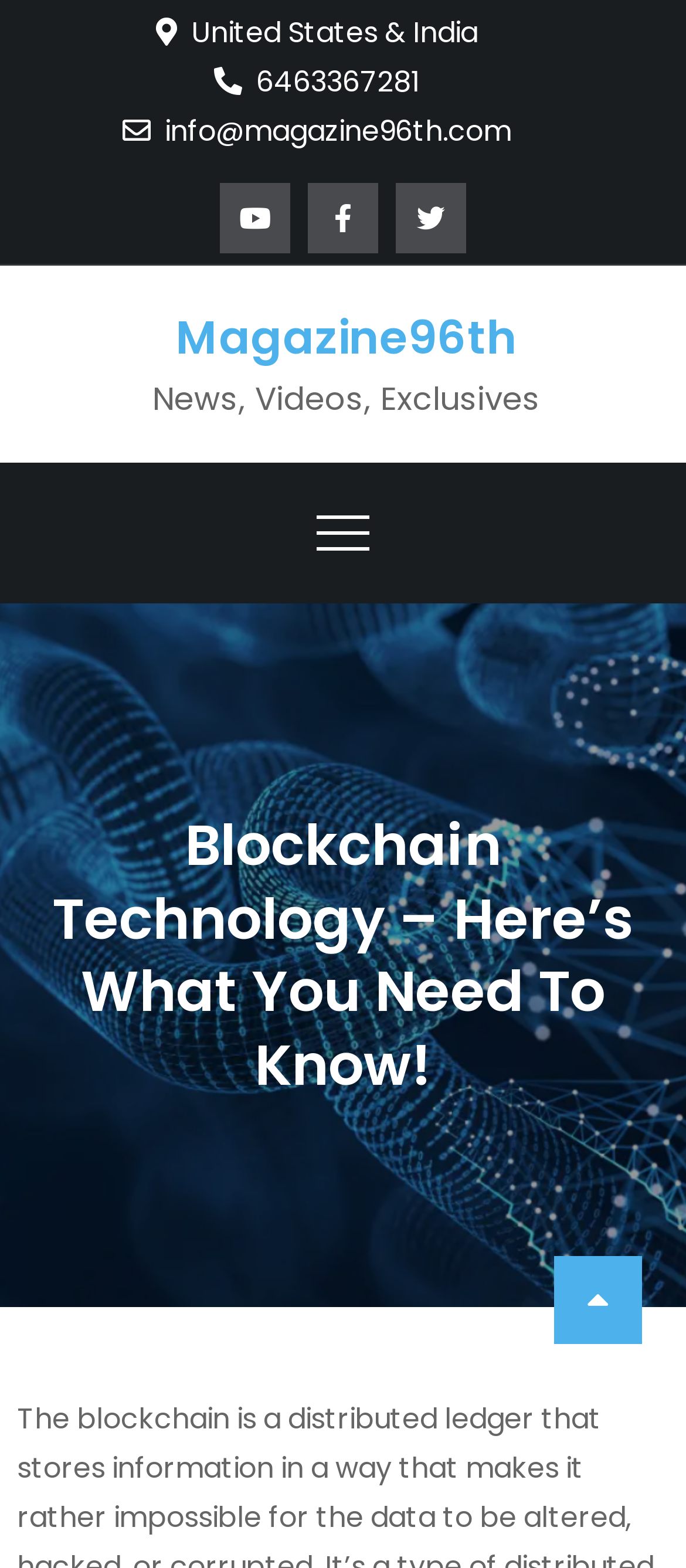What is the country mentioned in the top section?
Answer the question with a detailed explanation, including all necessary information.

By looking at the top section of the webpage, I found a static text element that says 'United States & India', which suggests that the website is related to these two countries.